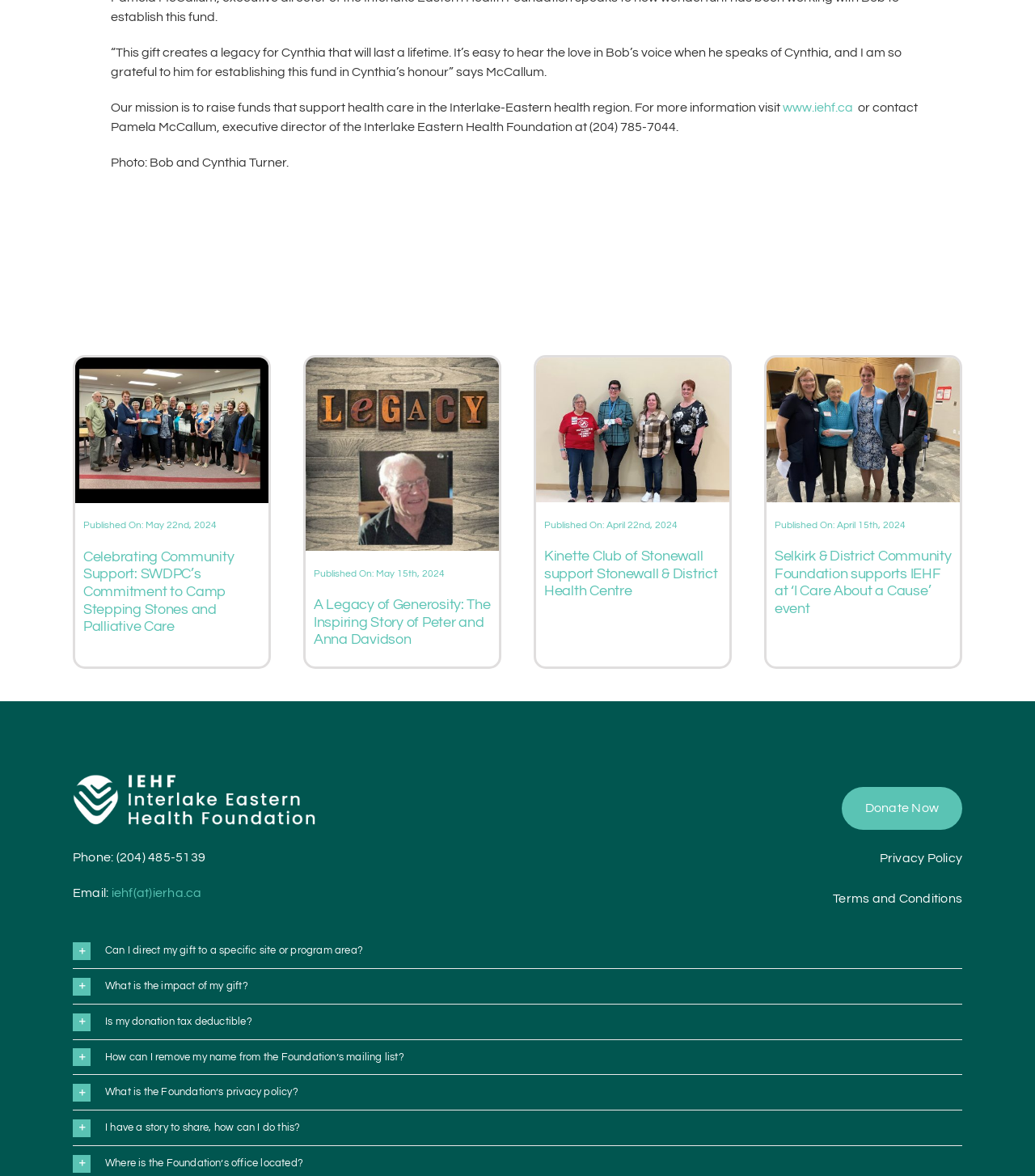What is the email address of the Interlake Eastern Health Foundation?
Using the information presented in the image, please offer a detailed response to the question.

The email address of the Interlake Eastern Health Foundation is mentioned in the link element with the text 'iehf(at)ierha.ca'. This email address can be used to contact the foundation for queries or discussions related to their mission and activities.